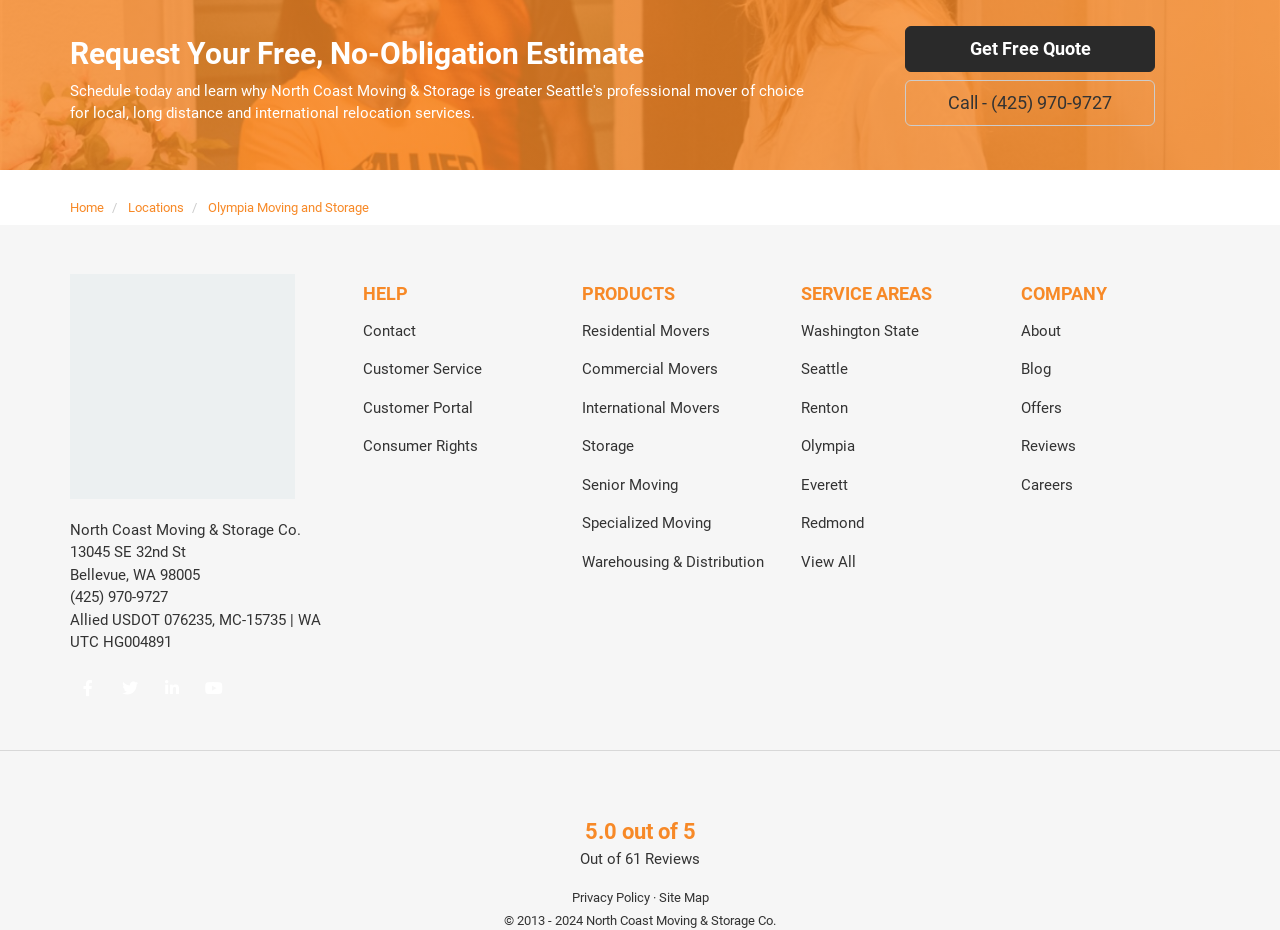Please answer the following question using a single word or phrase: 
What is the address of North Coast Moving & Storage Co.?

13045 SE 32nd St, Bellevue, WA 98005